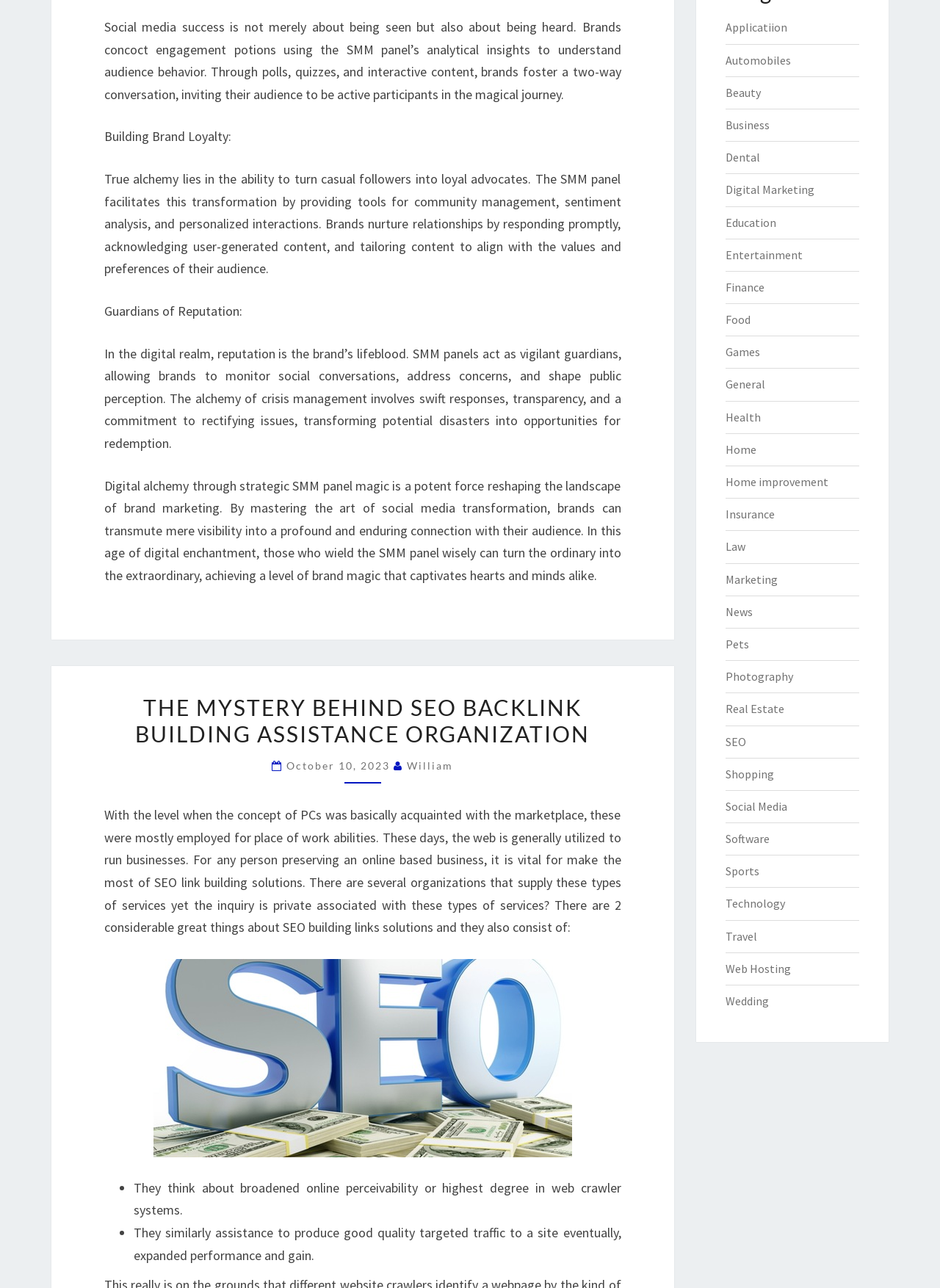Find the bounding box coordinates of the area to click in order to follow the instruction: "Click on the 'Digital Marketing' link".

[0.771, 0.142, 0.866, 0.153]